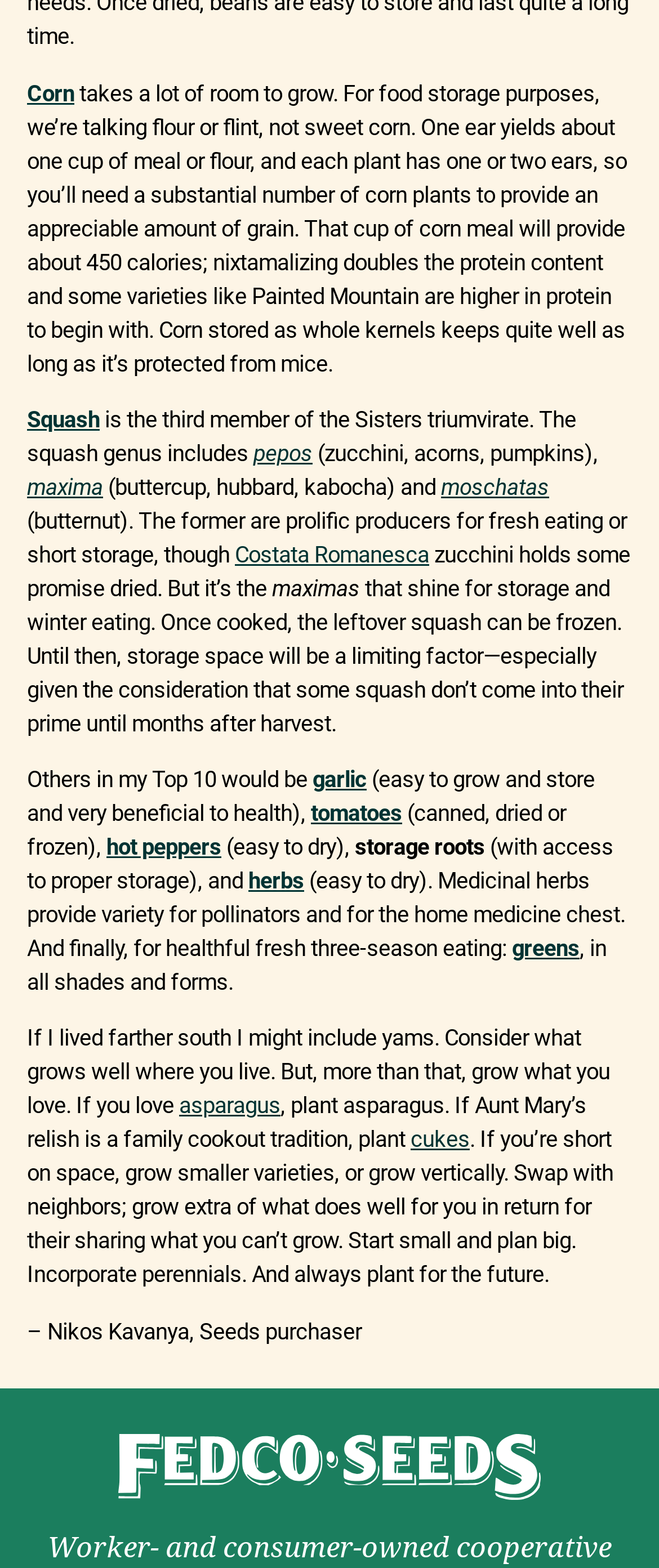Please identify the bounding box coordinates of the element's region that needs to be clicked to fulfill the following instruction: "Click on the 'greens' link". The bounding box coordinates should consist of four float numbers between 0 and 1, i.e., [left, top, right, bottom].

[0.777, 0.597, 0.879, 0.613]